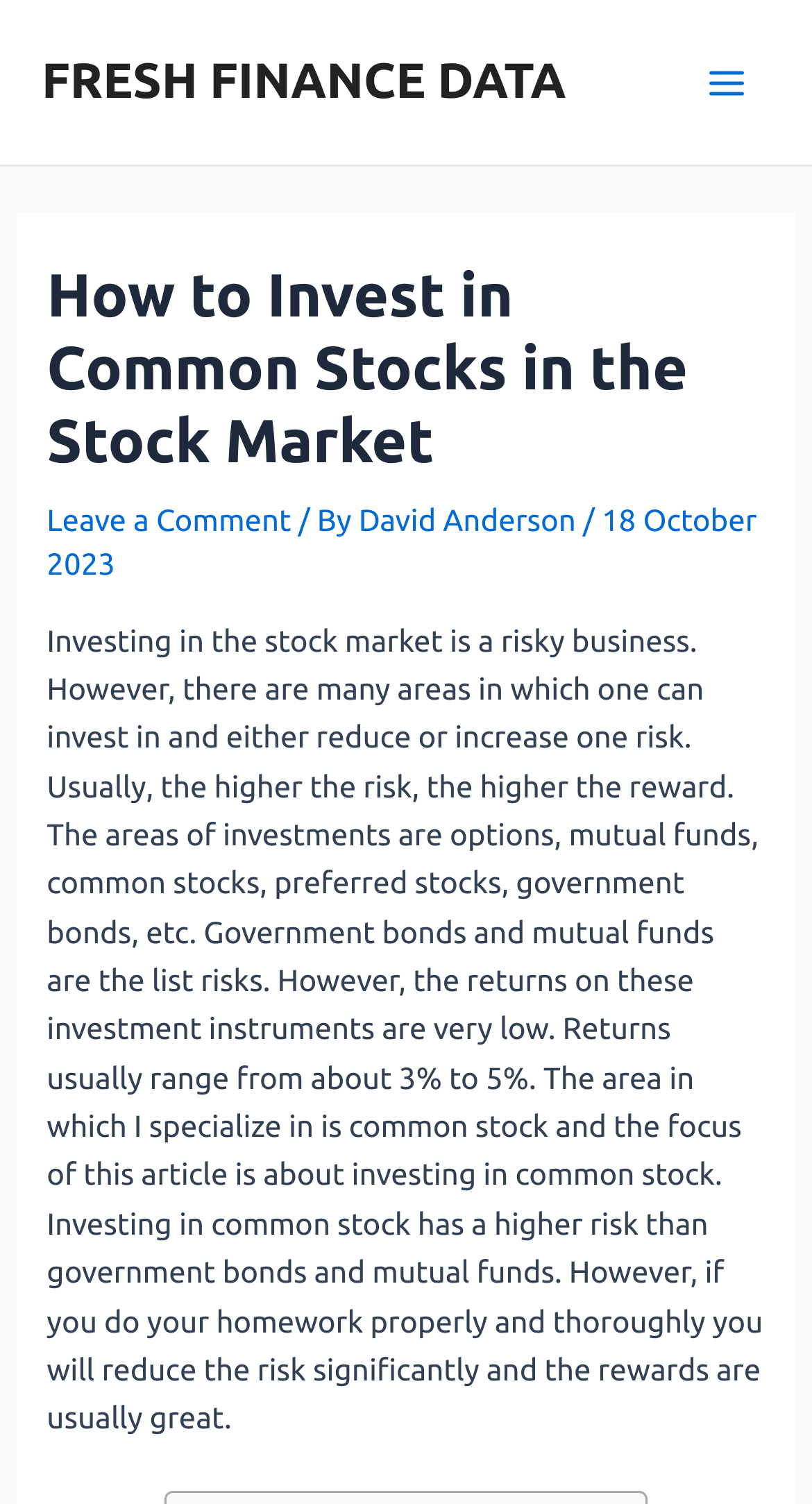What is the main heading of this webpage? Please extract and provide it.

How to Invest in Common Stocks in the Stock Market